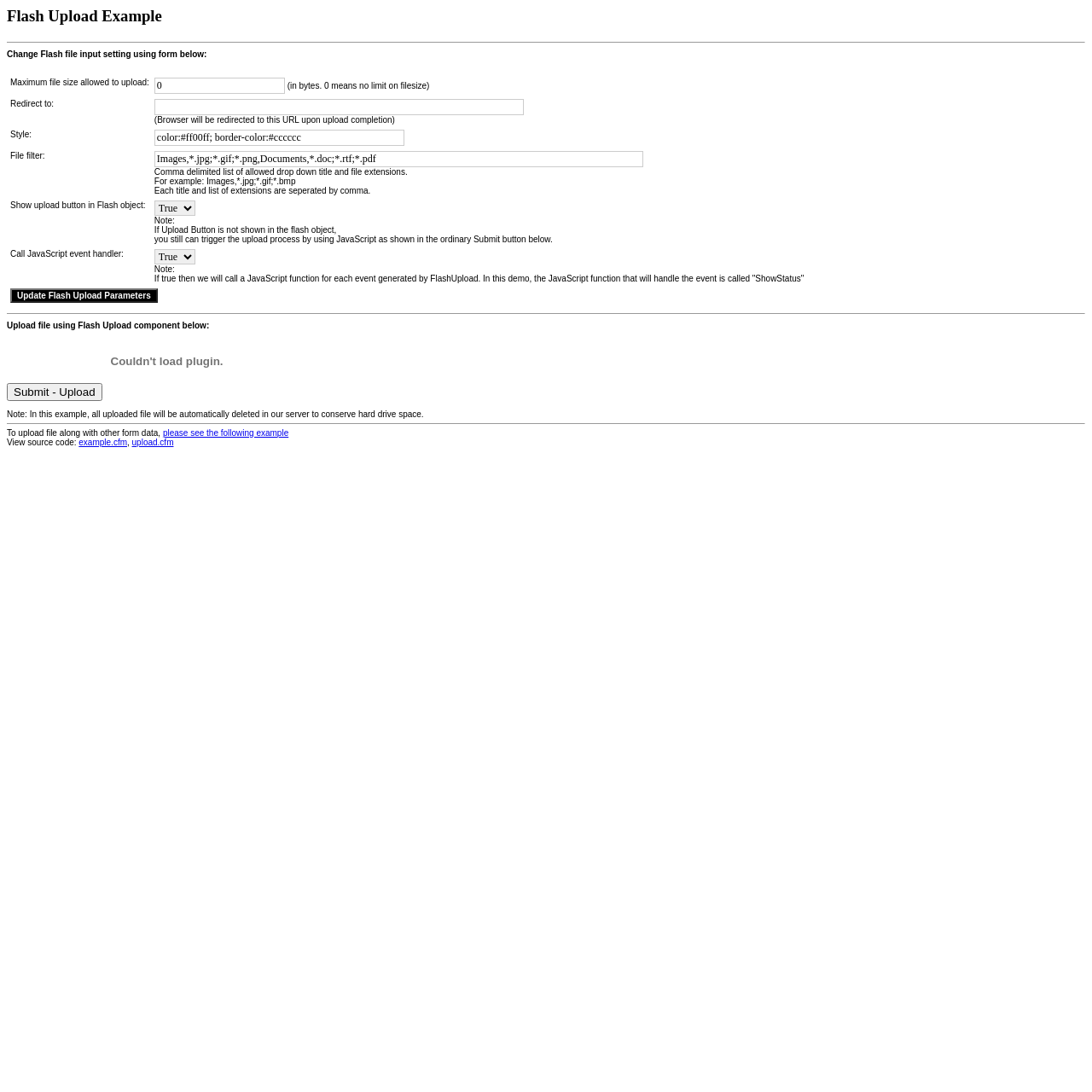Can you give a comprehensive explanation to the question given the content of the image?
What is the maximum file size allowed for upload?

According to the form field labeled 'Maximum file size allowed to upload:', the default value is 0, which means there is no limit on the file size that can be uploaded.